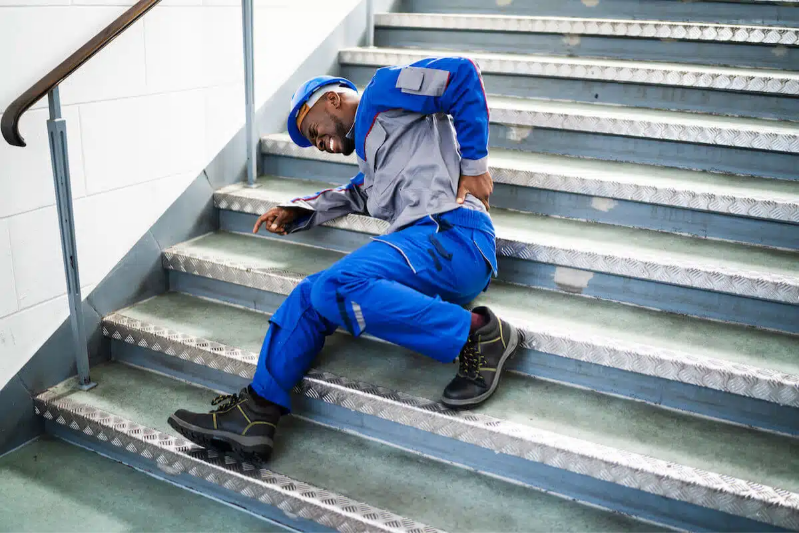What is the surface of the staircase made of?
Using the details shown in the screenshot, provide a comprehensive answer to the question.

The staircase in the image appears to have a metal surface, which is designed to be slip-resistant, highlighting the importance of safety features in workplaces.